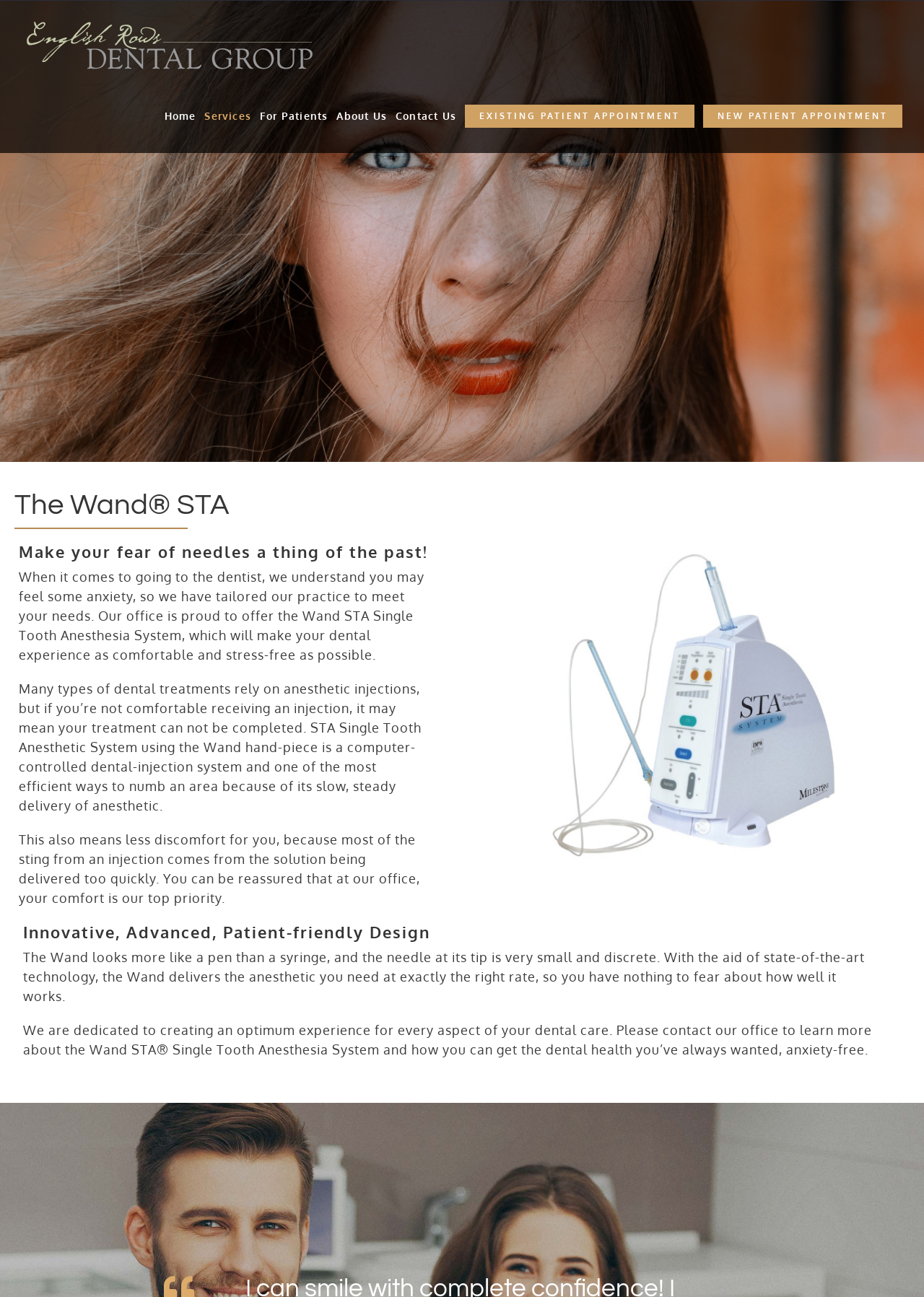Please identify the bounding box coordinates of the element on the webpage that should be clicked to follow this instruction: "Navigate to the Services page". The bounding box coordinates should be given as four float numbers between 0 and 1, formatted as [left, top, right, bottom].

[0.221, 0.062, 0.272, 0.117]